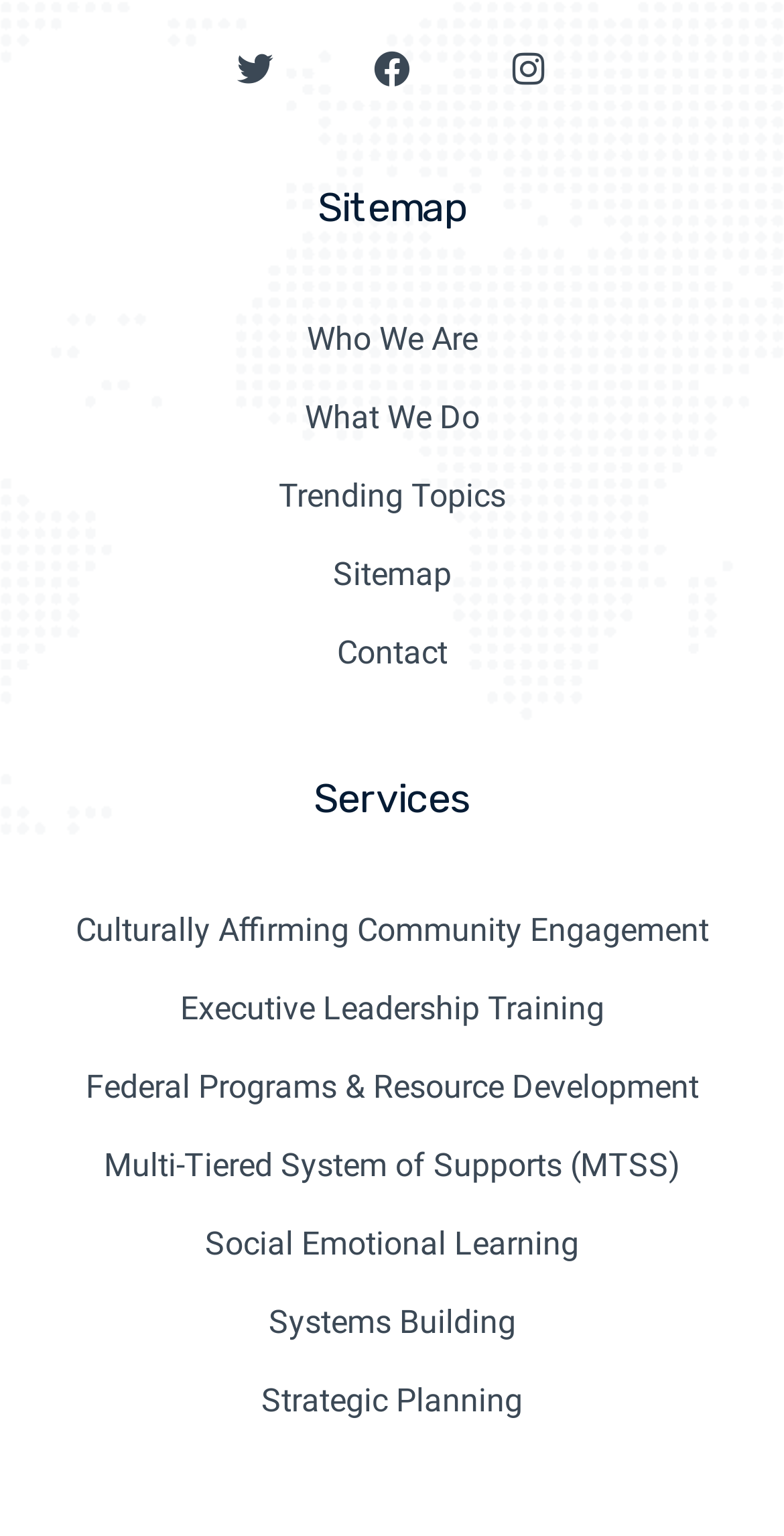Using the given description, provide the bounding box coordinates formatted as (top-left x, top-left y, bottom-right x, bottom-right y), with all values being floating point numbers between 0 and 1. Description: Culturally Affirming Community Engagement

[0.077, 0.59, 0.923, 0.621]